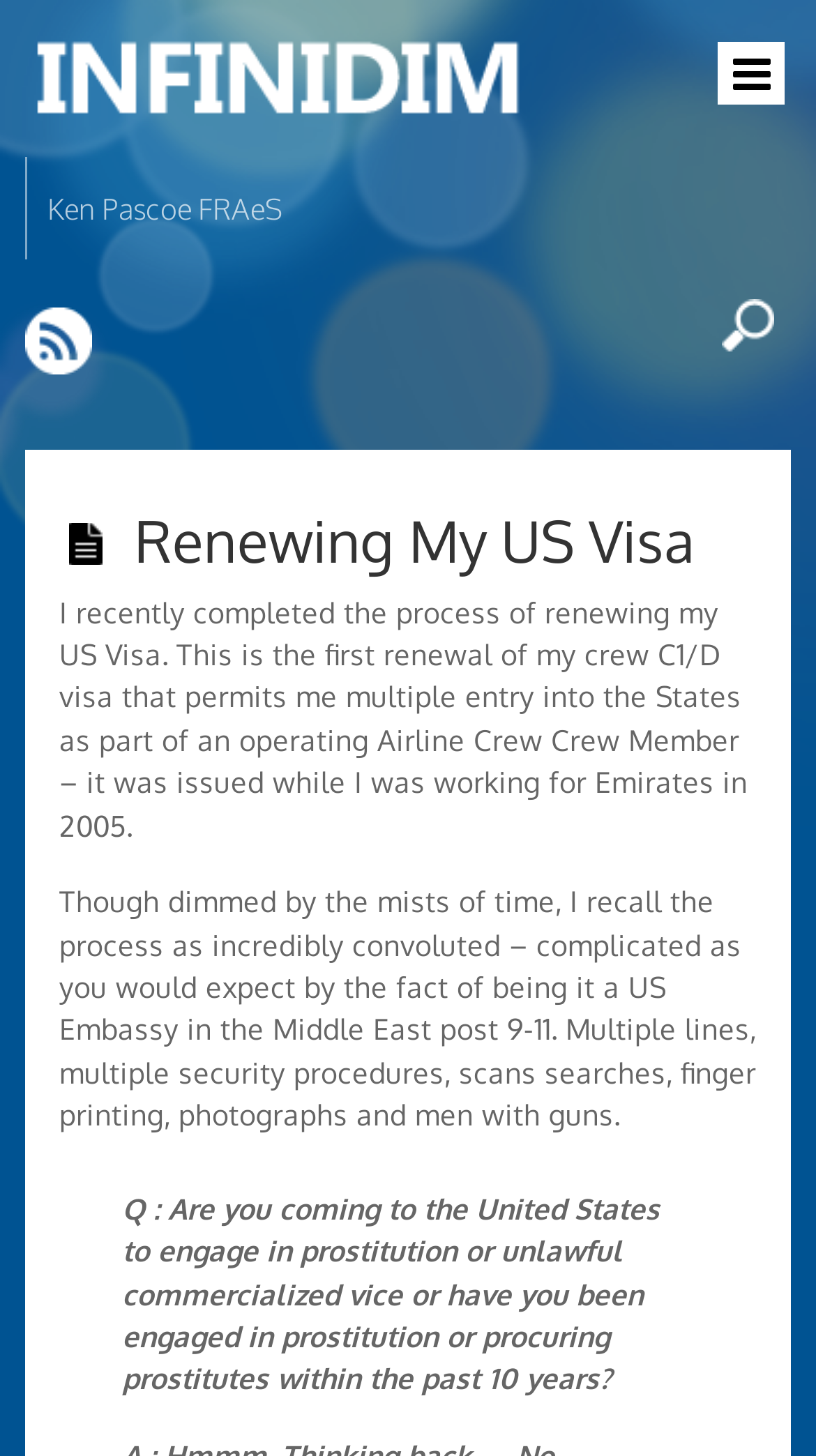What is the question asked during the US Visa application process?
Provide a comprehensive and detailed answer to the question.

The text mentions a question asked during the US Visa application process, which is 'Are you coming to the United States to engage in prostitution or unlawful commercialized vice or have you been engaged in prostitution or procuring prostitutes within the past 10 years?'.